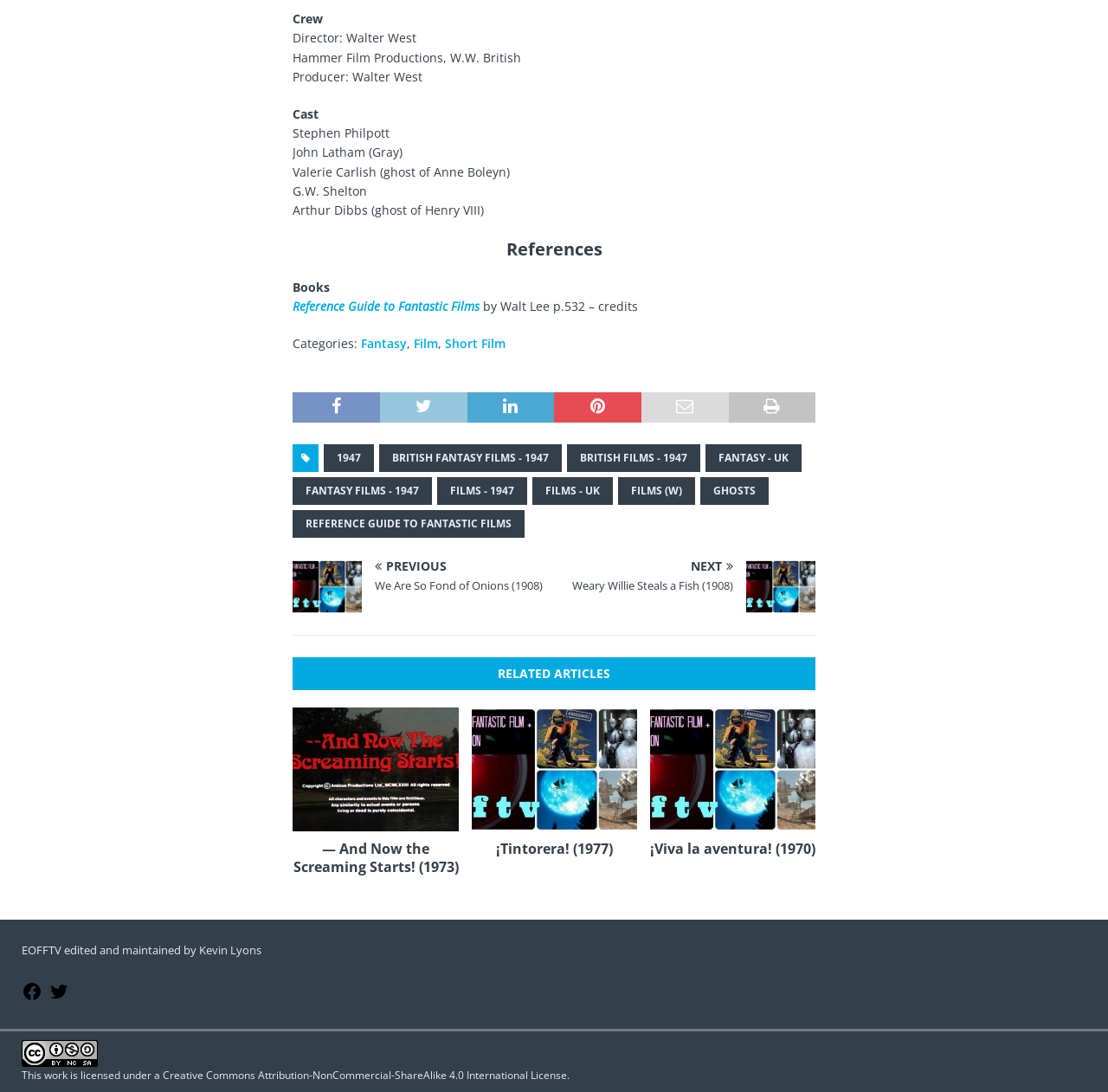Determine the bounding box for the UI element as described: "¡Tintorera! (1977)". The coordinates should be represented as four float numbers between 0 and 1, formatted as [left, top, right, bottom].

[0.448, 0.769, 0.553, 0.786]